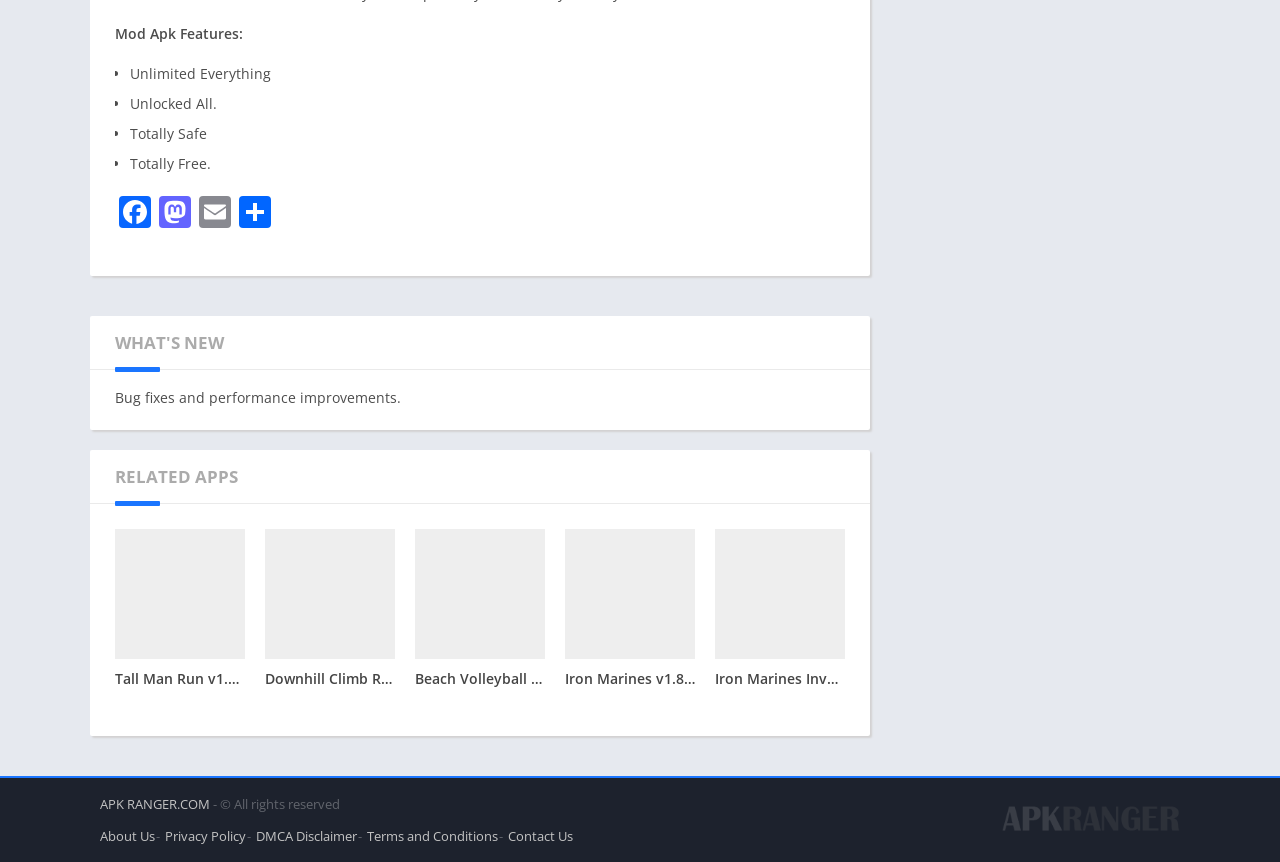Please identify the bounding box coordinates of where to click in order to follow the instruction: "Check the Iron Marines Mod APK image".

[0.441, 0.614, 0.543, 0.765]